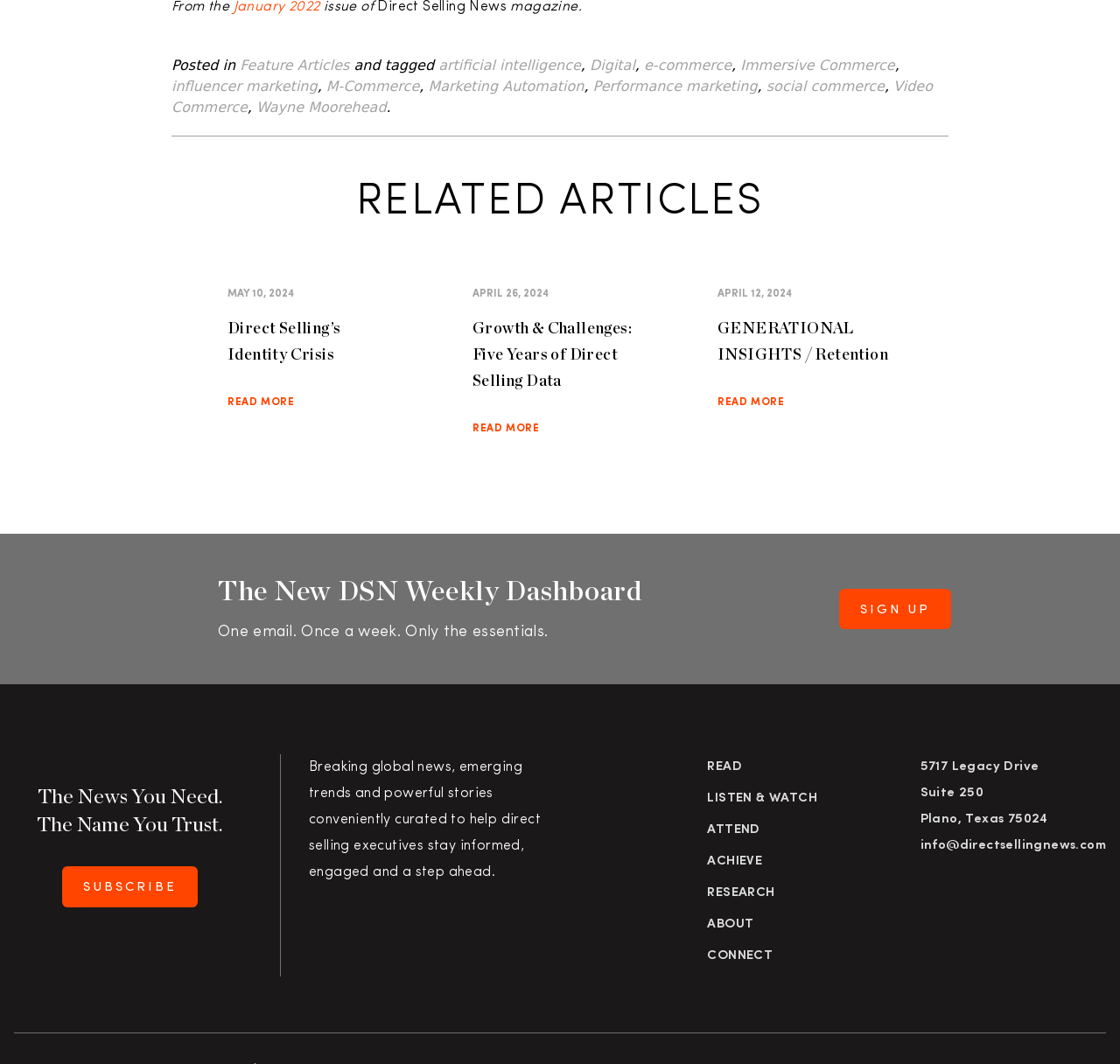What is the purpose of the 'Sign Up' button?
Refer to the image and give a detailed answer to the query.

I found the purpose of the 'Sign Up' button by looking at the text above it, which says 'The New DSN Weekly Dashboard' and 'One email. Once a week. Only the essentials.'